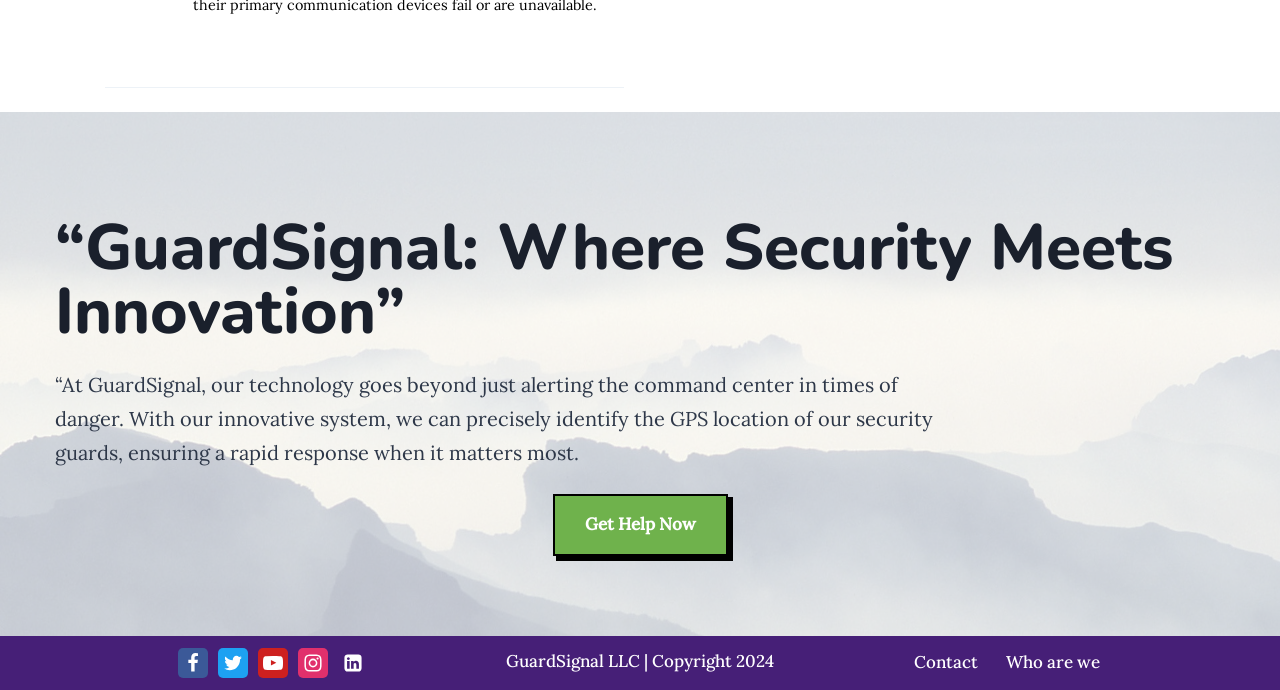What is the main purpose of GuardSignal?
Please look at the screenshot and answer in one word or a short phrase.

Security